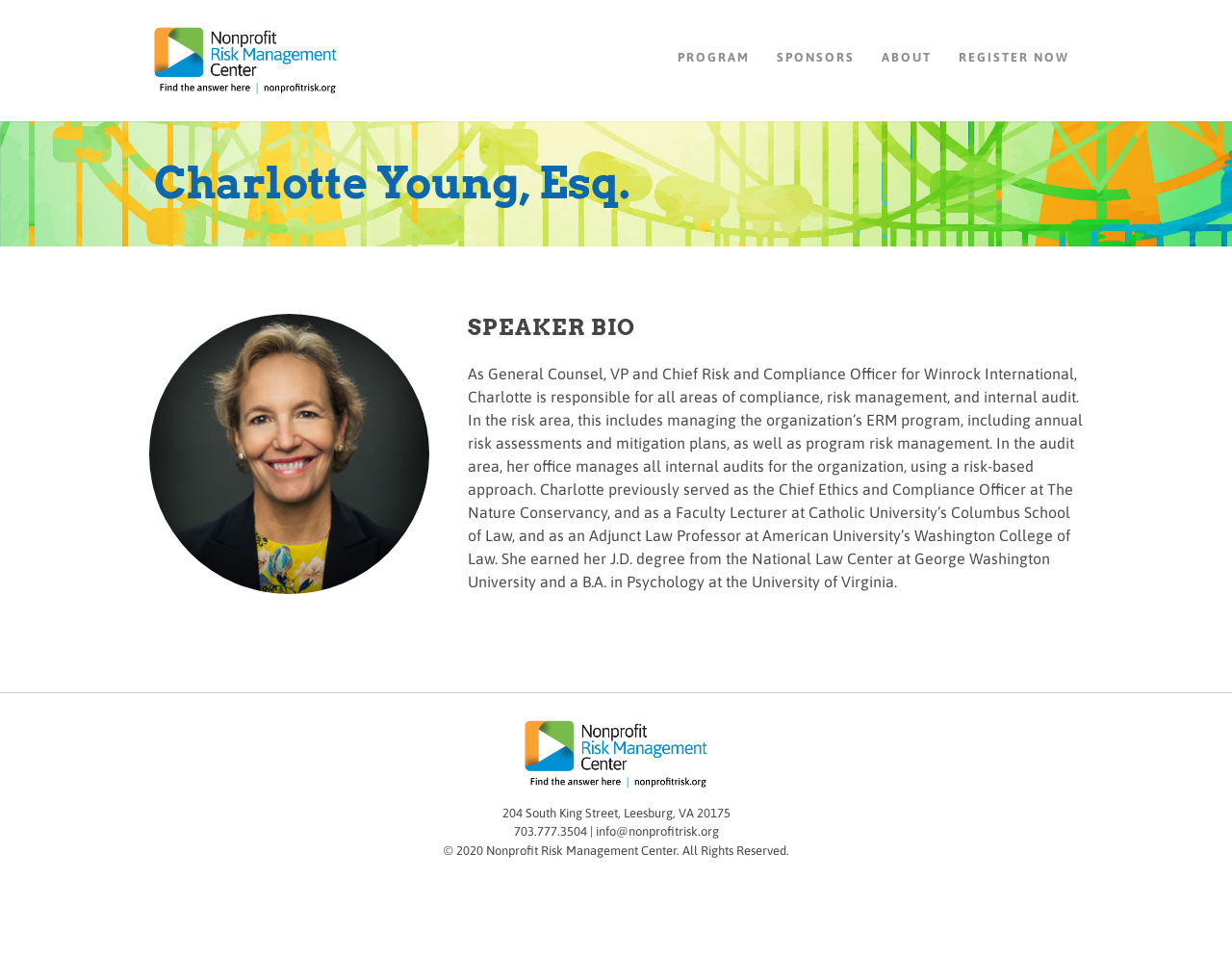What is Charlotte's current role?
Deliver a detailed and extensive answer to the question.

Based on the speaker bio section, Charlotte is responsible for all areas of compliance, risk management, and internal audit, which indicates her current role as General Counsel, VP and Chief Risk and Compliance Officer for Winrock International.